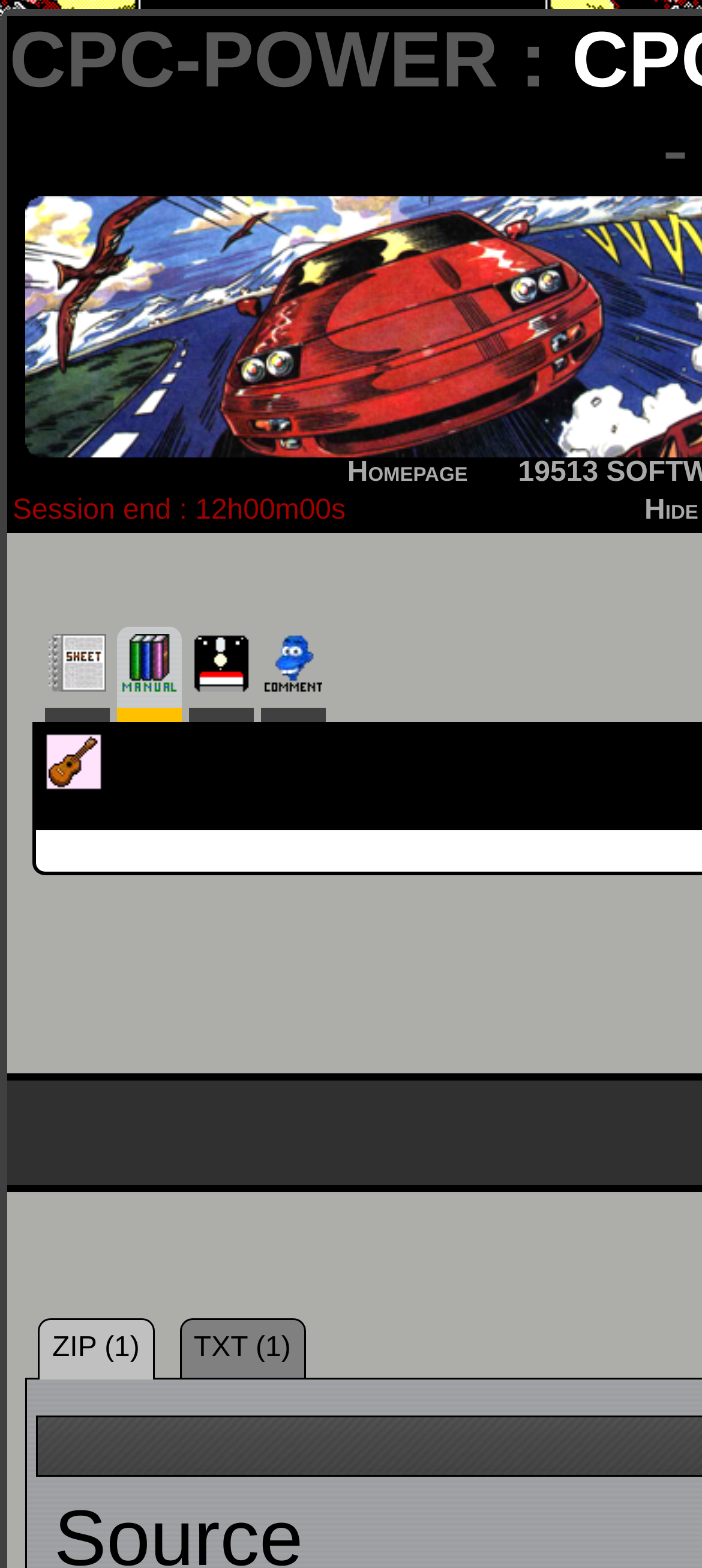What is the purpose of the 'Homepage' link?
Based on the visual details in the image, please answer the question thoroughly.

The purpose of the 'Homepage' link is to navigate to the homepage of the website, which is indicated by the link element with bounding box coordinates [0.495, 0.292, 0.666, 0.311] and the keyshortcuts 'Alt+0'.